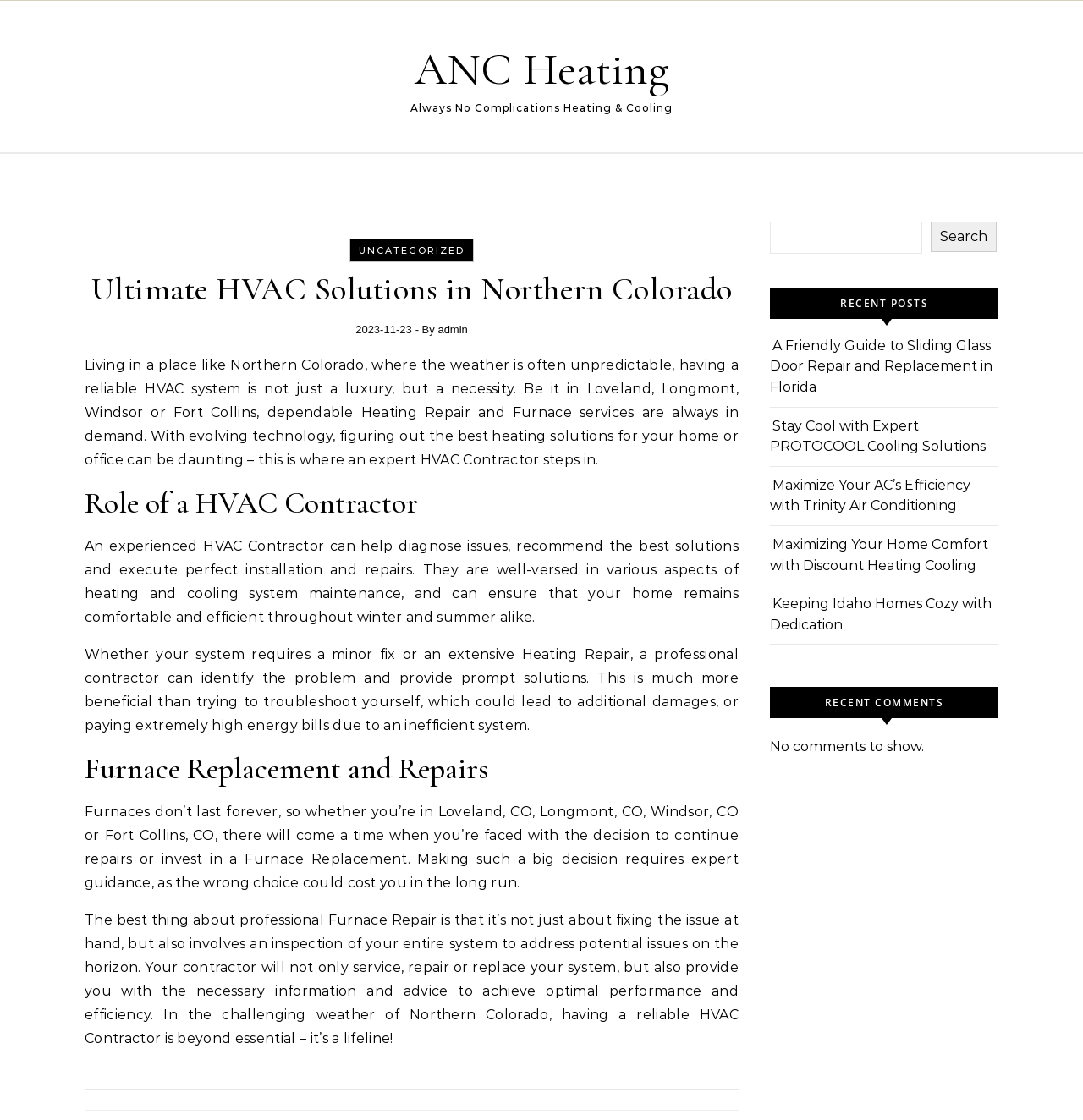Answer briefly with one word or phrase:
What is mentioned as a necessity in Northern Colorado?

Reliable HVAC system